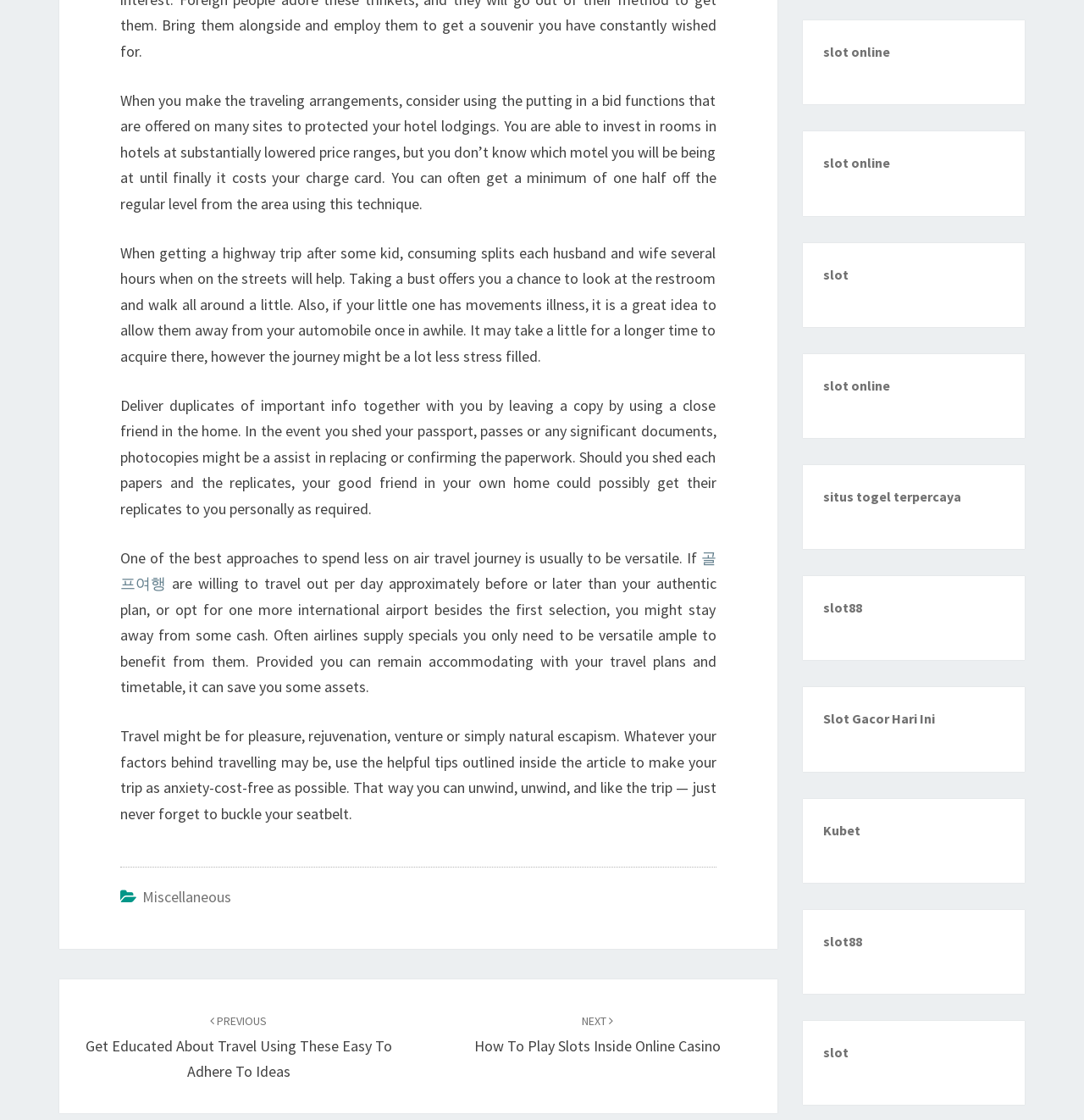Find the bounding box coordinates of the clickable region needed to perform the following instruction: "Search for something". The coordinates should be provided as four float numbers between 0 and 1, i.e., [left, top, right, bottom].

None